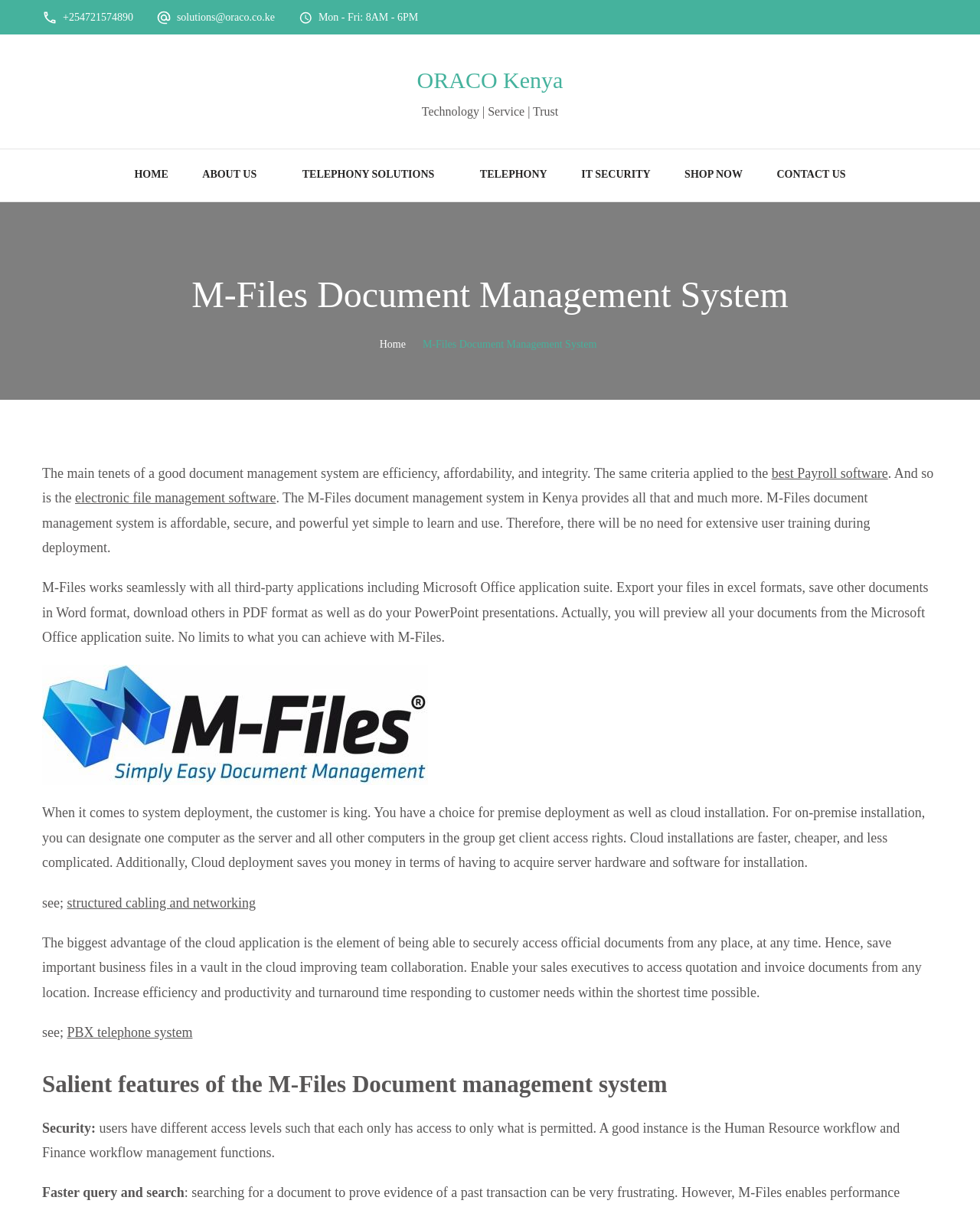Please identify the bounding box coordinates of the clickable area that will fulfill the following instruction: "Send an email to the company". The coordinates should be in the format of four float numbers between 0 and 1, i.e., [left, top, right, bottom].

[0.18, 0.01, 0.28, 0.019]